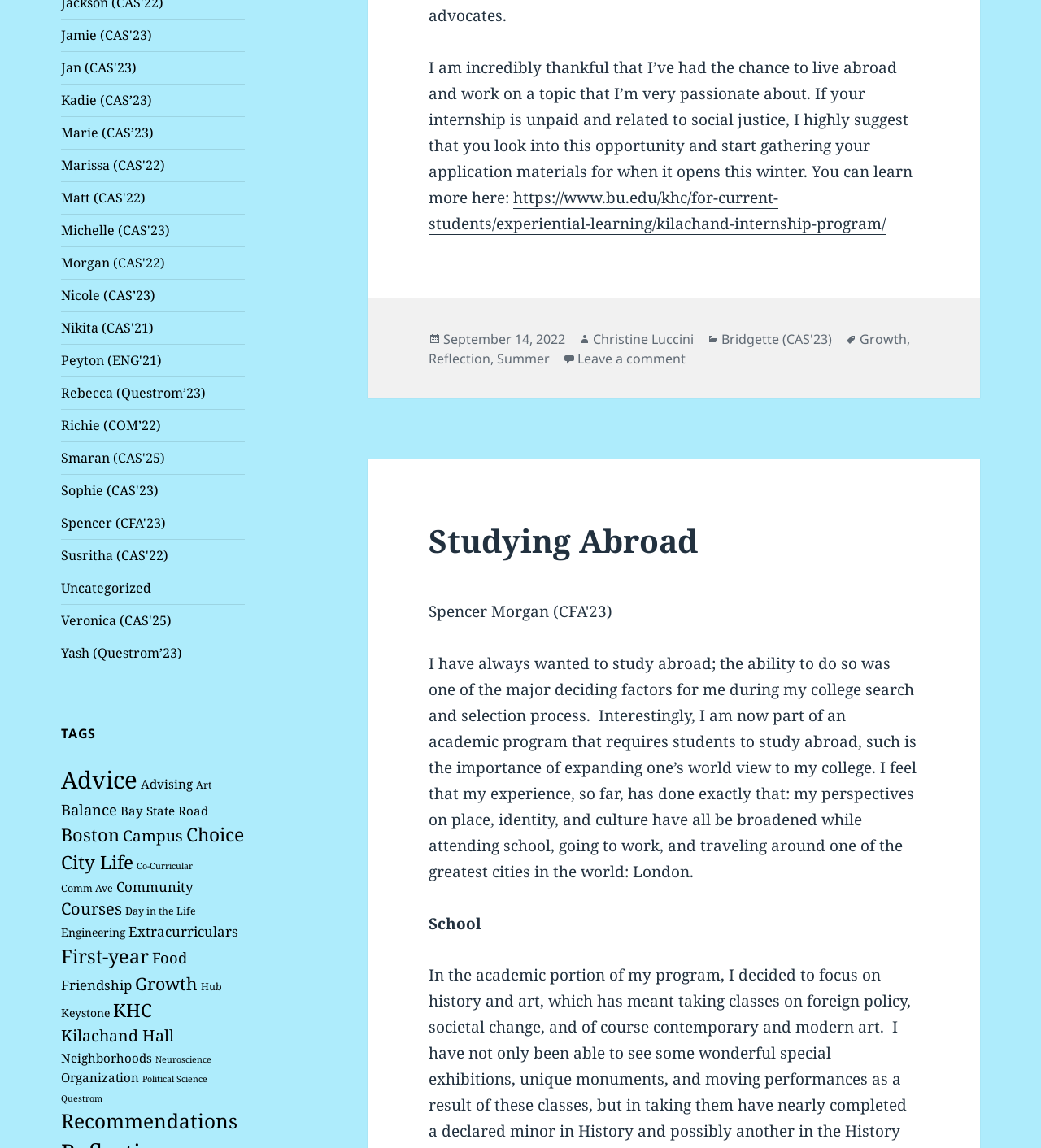Please provide a comprehensive response to the question based on the details in the image: What is the category of the blog post?

I found the category by looking at the footer section of the webpage, where it says 'Categories' followed by the link 'Bridgette (CAS'23)'.